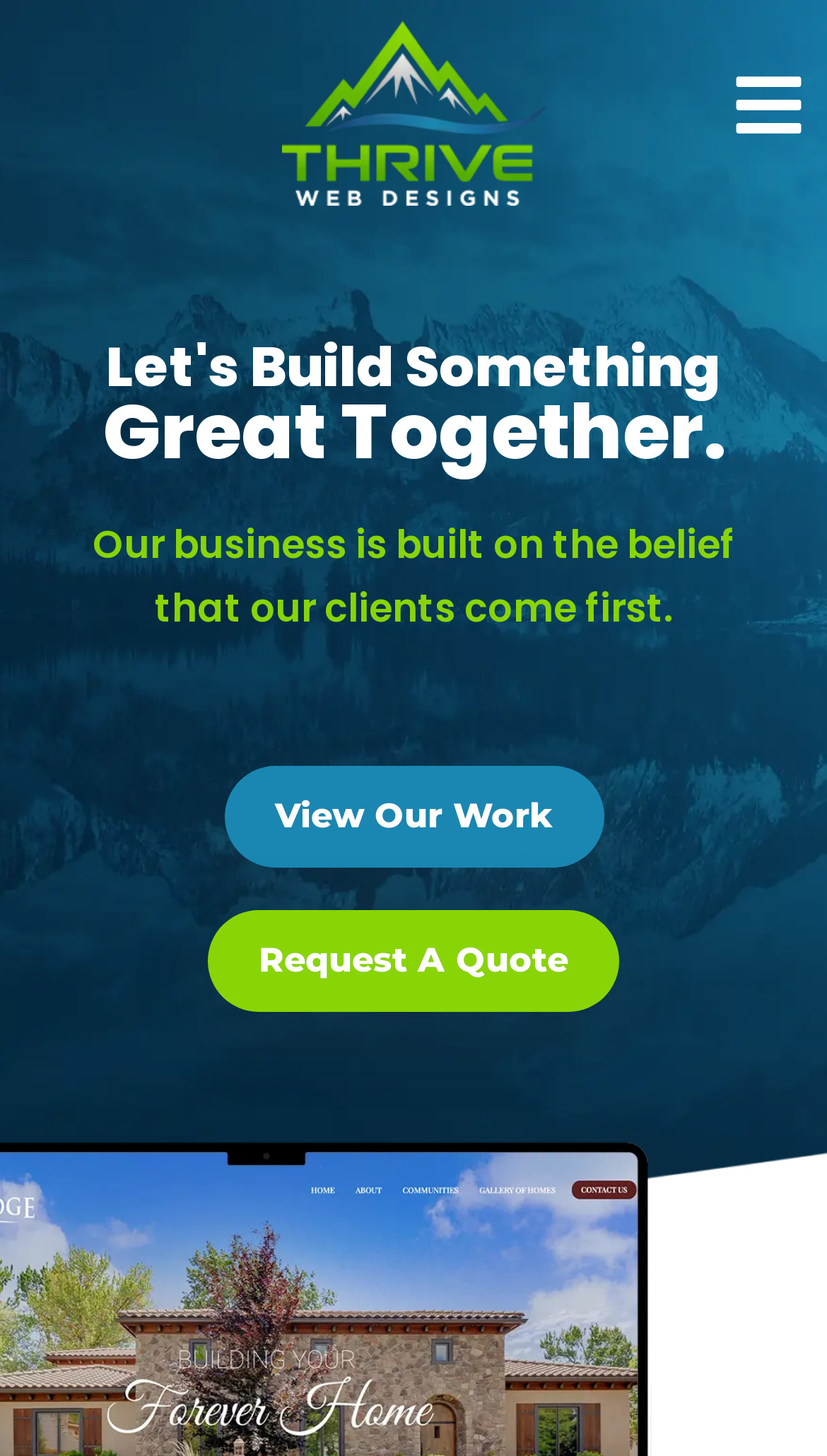Can you locate the main headline on this webpage and provide its text content?

Boise Web Design